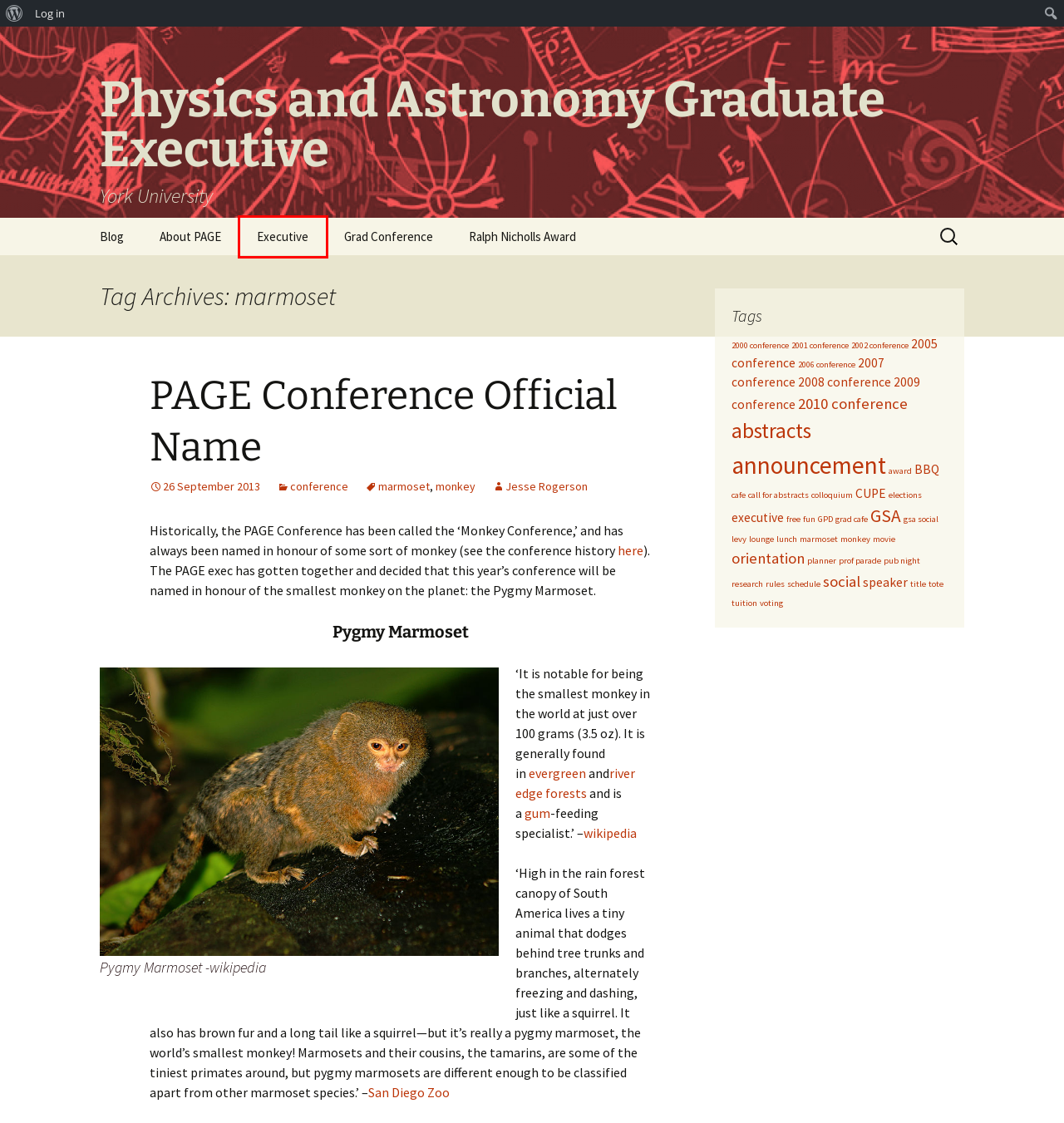You are provided with a screenshot of a webpage where a red rectangle bounding box surrounds an element. Choose the description that best matches the new webpage after clicking the element in the red bounding box. Here are the choices:
A. conference | Physics and Astronomy Graduate Executive
B. 2005 conference | Physics and Astronomy Graduate Executive
C. Executive | Physics and Astronomy Graduate Executive
D. prof parade | Physics and Astronomy Graduate Executive
E. monkey | Physics and Astronomy Graduate Executive
F. Ralph Nicholls Award | Physics and Astronomy Graduate Executive
G. research | Physics and Astronomy Graduate Executive
H. 2007 conference | Physics and Astronomy Graduate Executive

C